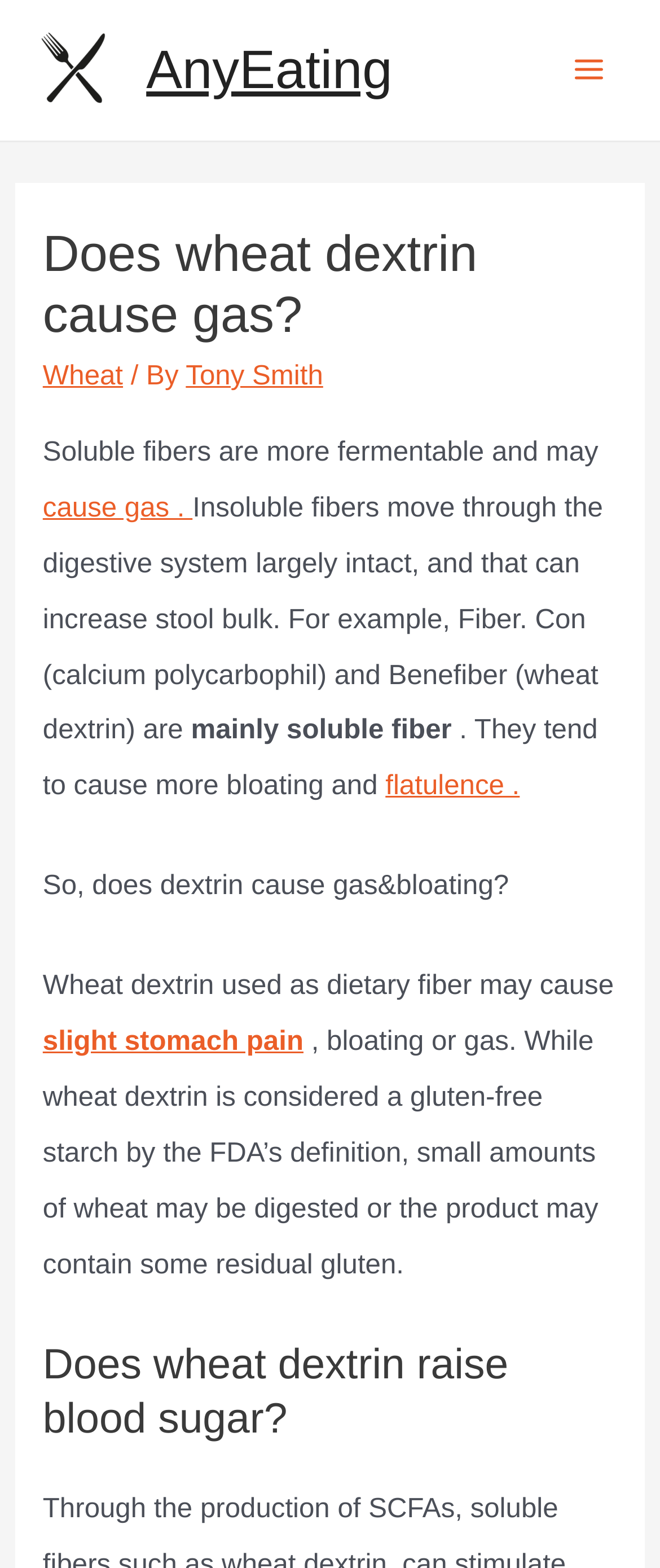Respond concisely with one word or phrase to the following query:
Who is the author of the article?

Tony Smith